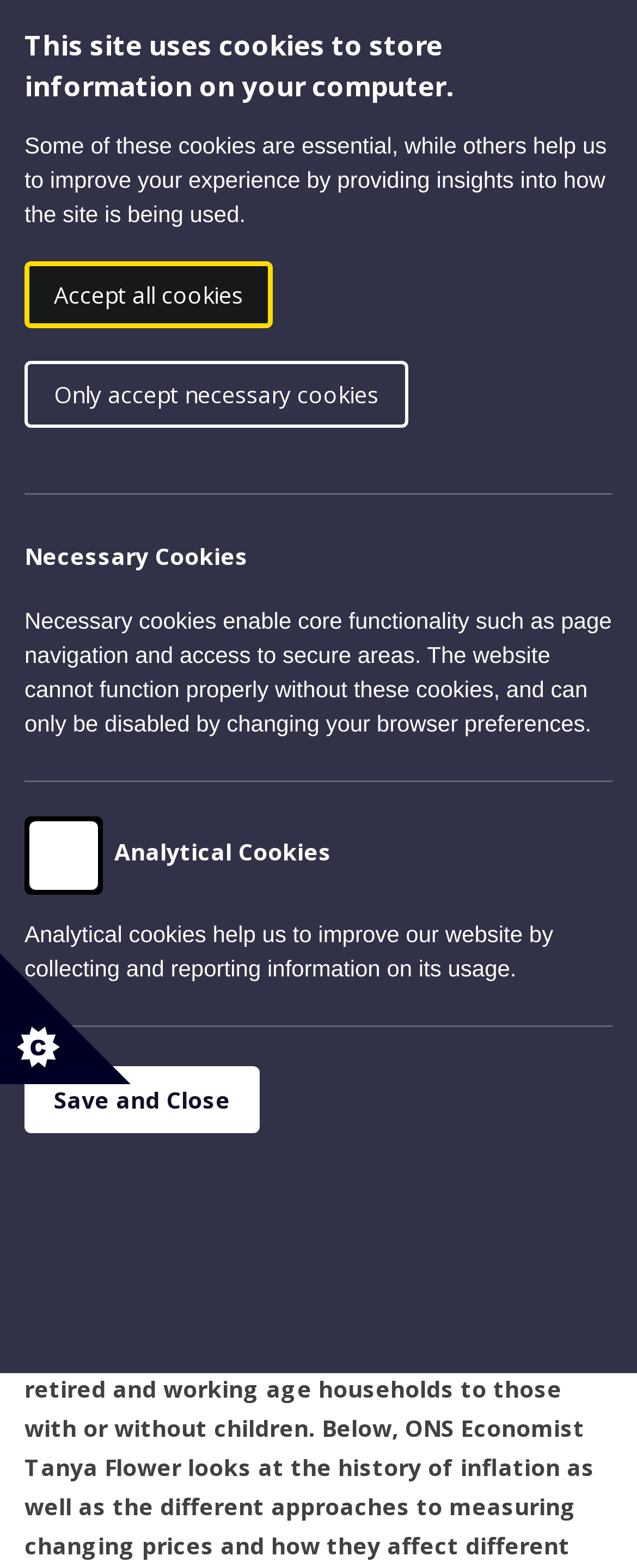Determine the bounding box coordinates for the element that should be clicked to follow this instruction: "Read the article by Tanya Flower". The coordinates should be given as four float numbers between 0 and 1, in the format [left, top, right, bottom].

[0.038, 0.439, 0.287, 0.459]